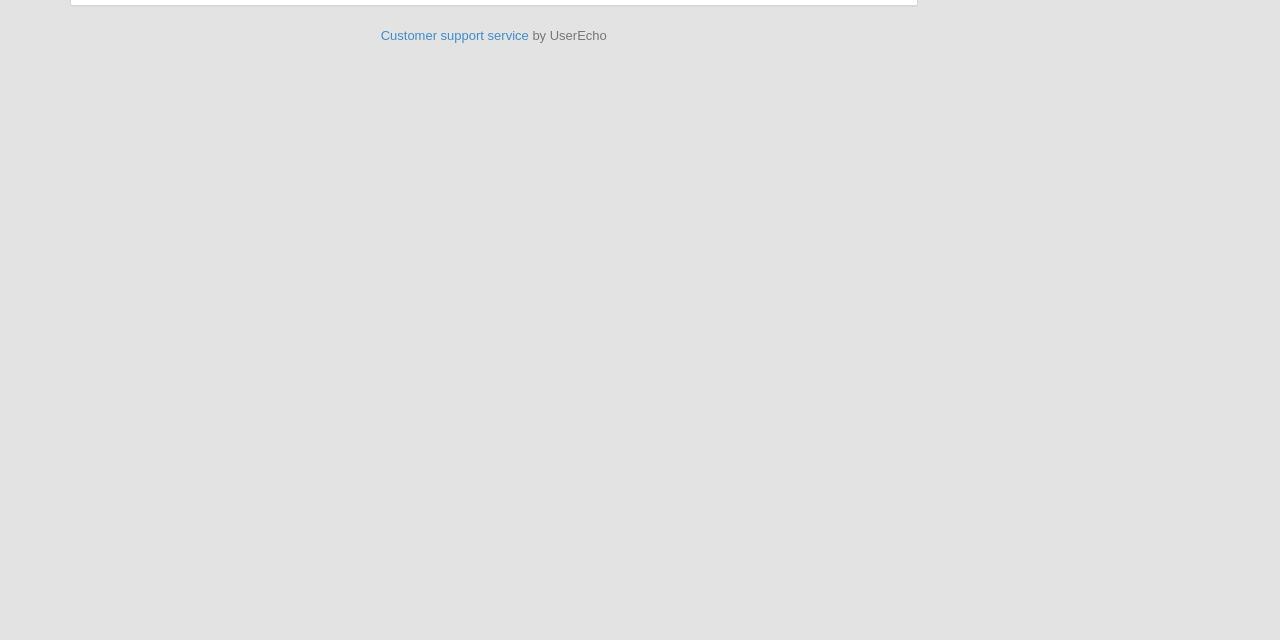Based on the element description: "Customer support service", identify the UI element and provide its bounding box coordinates. Use four float numbers between 0 and 1, [left, top, right, bottom].

[0.297, 0.043, 0.413, 0.066]